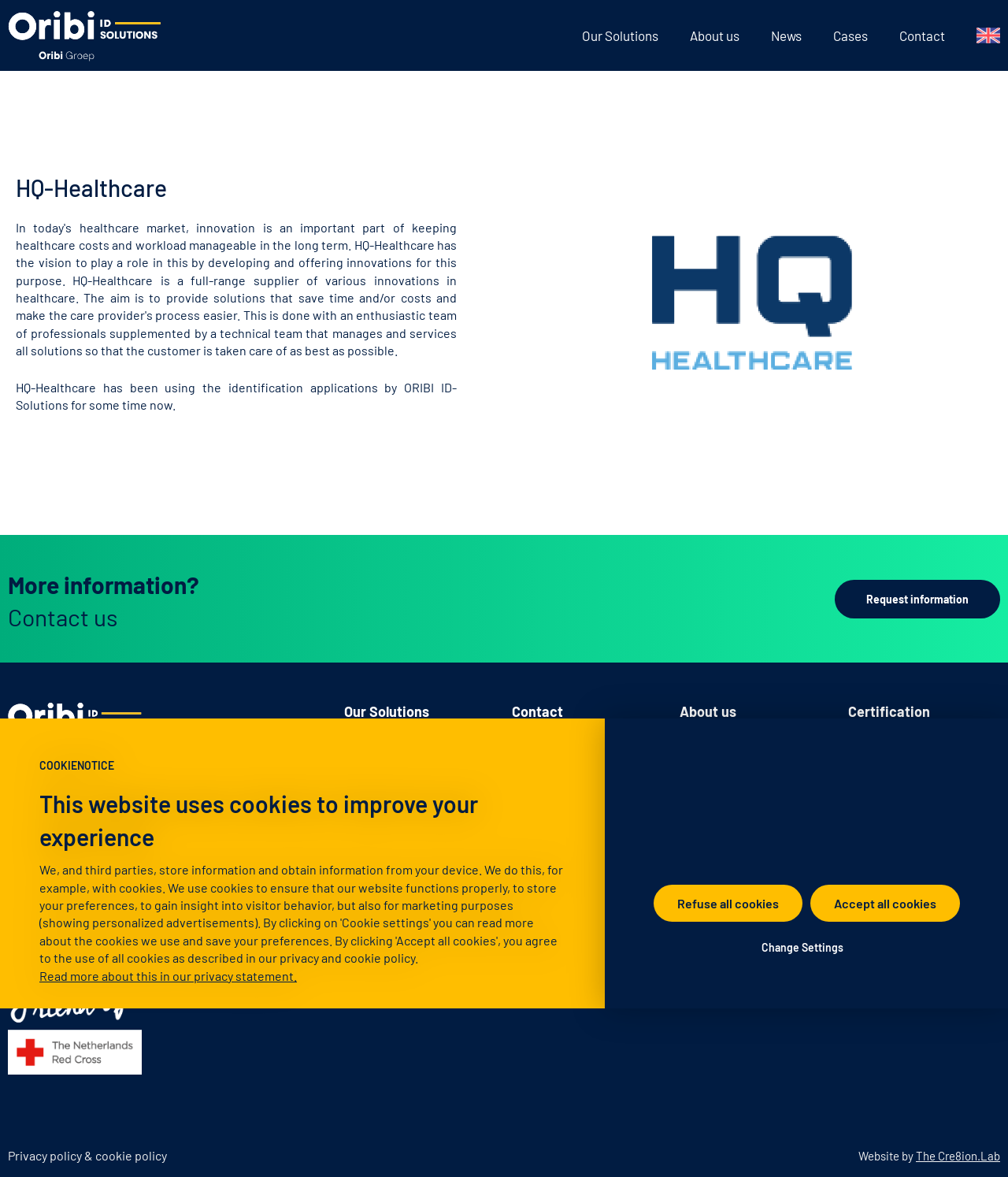Explain the webpage in detail, including its primary components.

The webpage is titled "HQH" and has a prominent cookie notice at the top, which includes a heading "This website uses cookies to improve your experience" and a link to read more about it in the privacy statement. Below the cookie notice, there are three buttons: "Refuse all cookies", "Accept all cookies", and "Change Settings".

On the top-left corner, there is a logo of "Oribi" and a navigation menu with links to "Our Solutions", "About us", "News", "Cases", and "Contact". 

The main content of the webpage is divided into two sections. The top section has a heading "HQ-Healthcare" and a paragraph of text describing how HQ-Healthcare has been using the identification applications by ORIBI ID-Solutions. Below the text, there is a large image.

The bottom section has a heading "More information?" and provides contact information, including an address, phone numbers, and email addresses. There are also links to request information, subscribe to a newsletter, and access support. Additionally, there are sections for "Our Solutions", "About us", and "Certification", each with their own set of links and a brief description.

At the very bottom of the page, there is a link to the website's privacy policy and cookie policy, as well as a credit to the website's creator, "The Cre8ion.Lab".